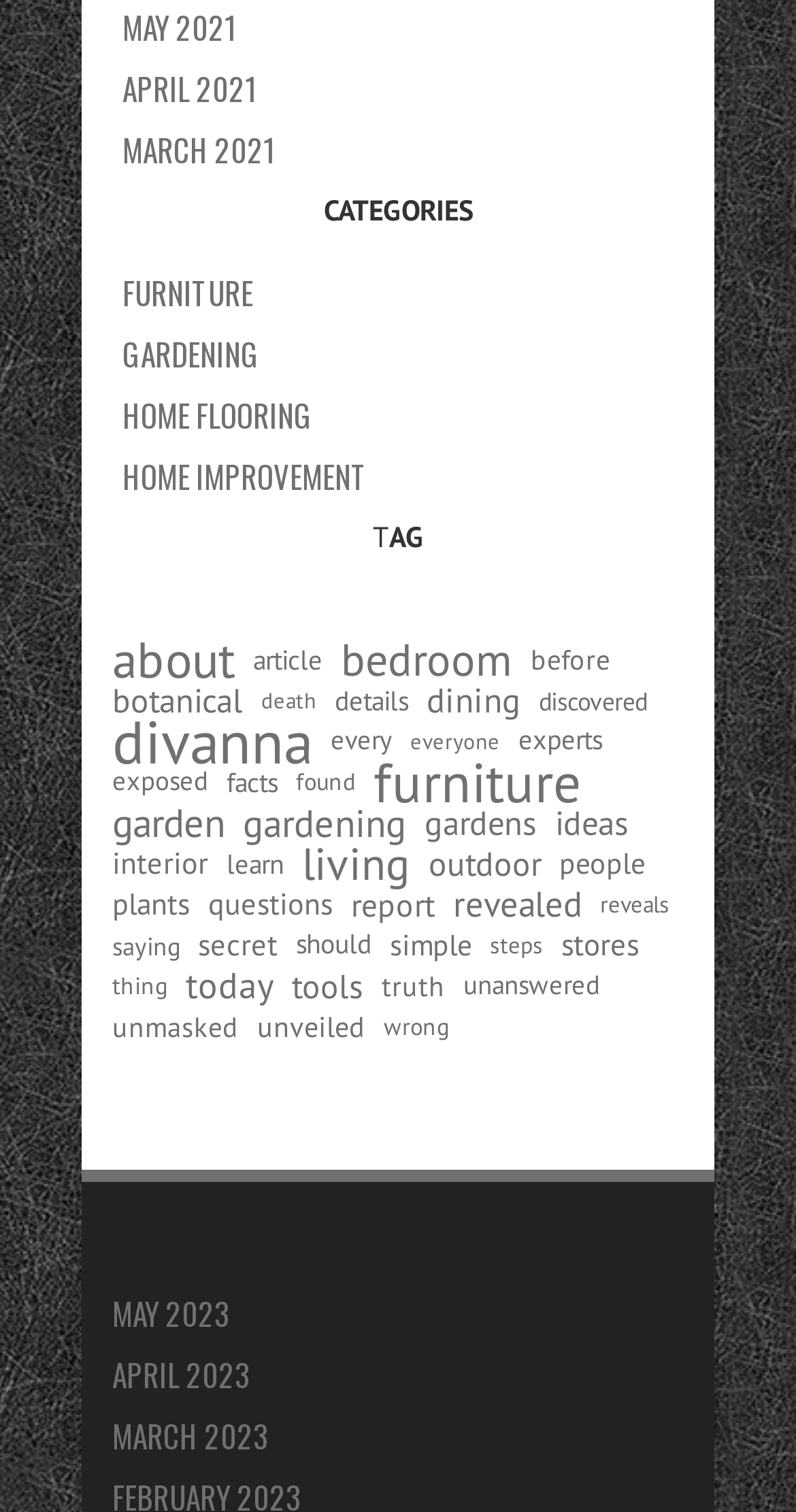What is the most recent month listed? Please answer the question using a single word or phrase based on the image.

MAY 2023